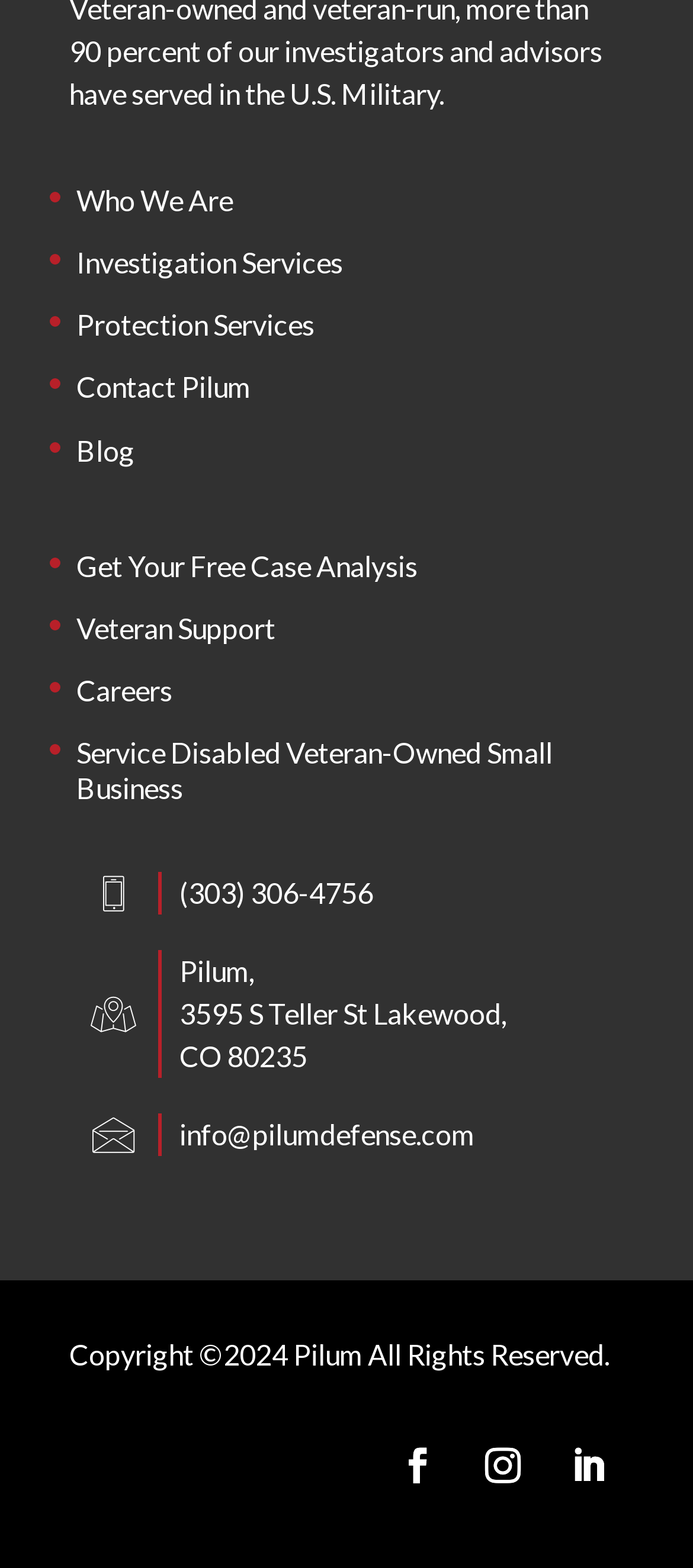Locate the bounding box coordinates of the element you need to click to accomplish the task described by this instruction: "Email info@pilumdefense.com".

[0.259, 0.712, 0.685, 0.734]